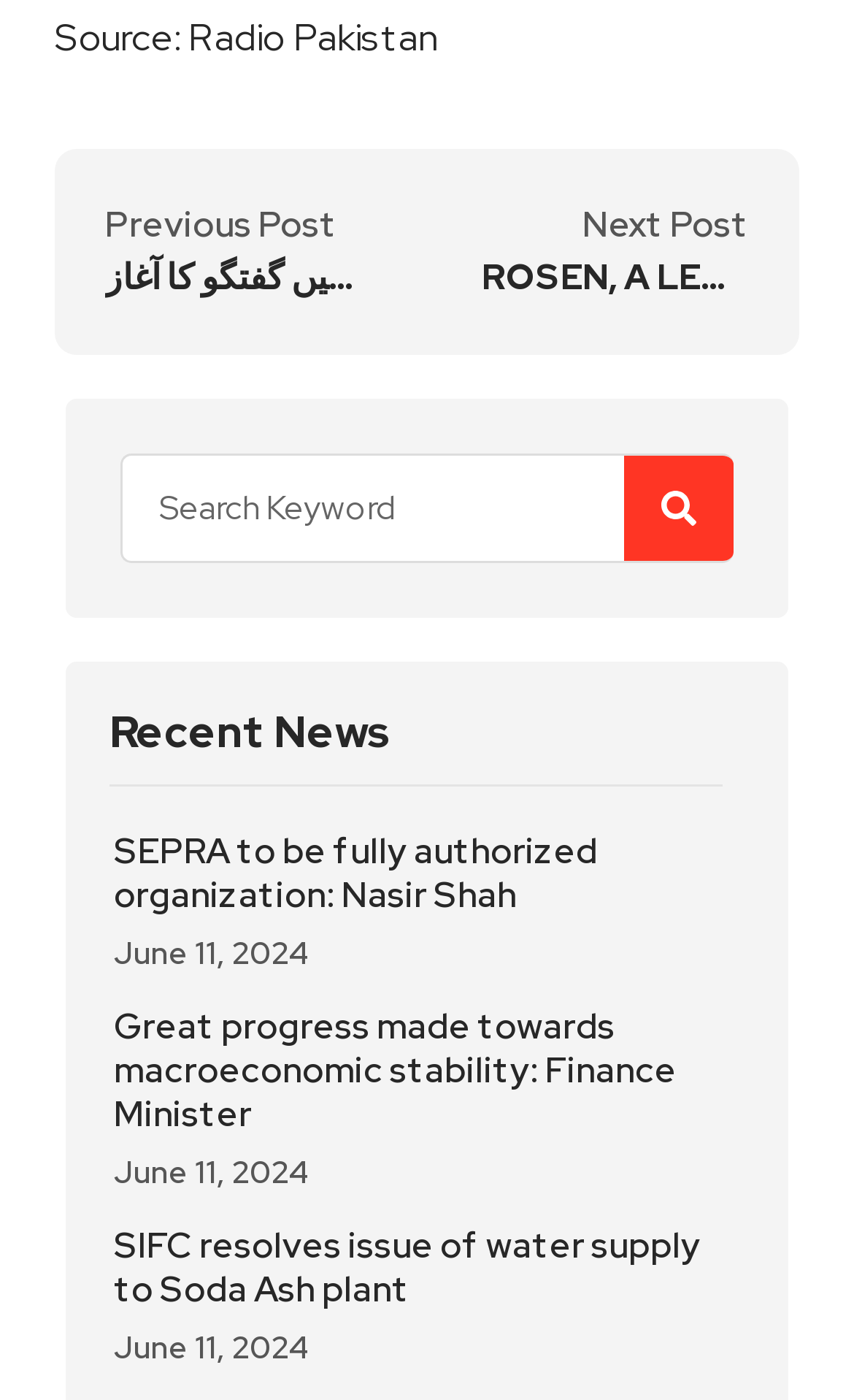What is the category of the news articles?
Could you please answer the question thoroughly and with as much detail as possible?

The news articles are categorized as 'Recent News', as indicated by the heading at the top of the webpage, which suggests that the articles are recent and up-to-date.